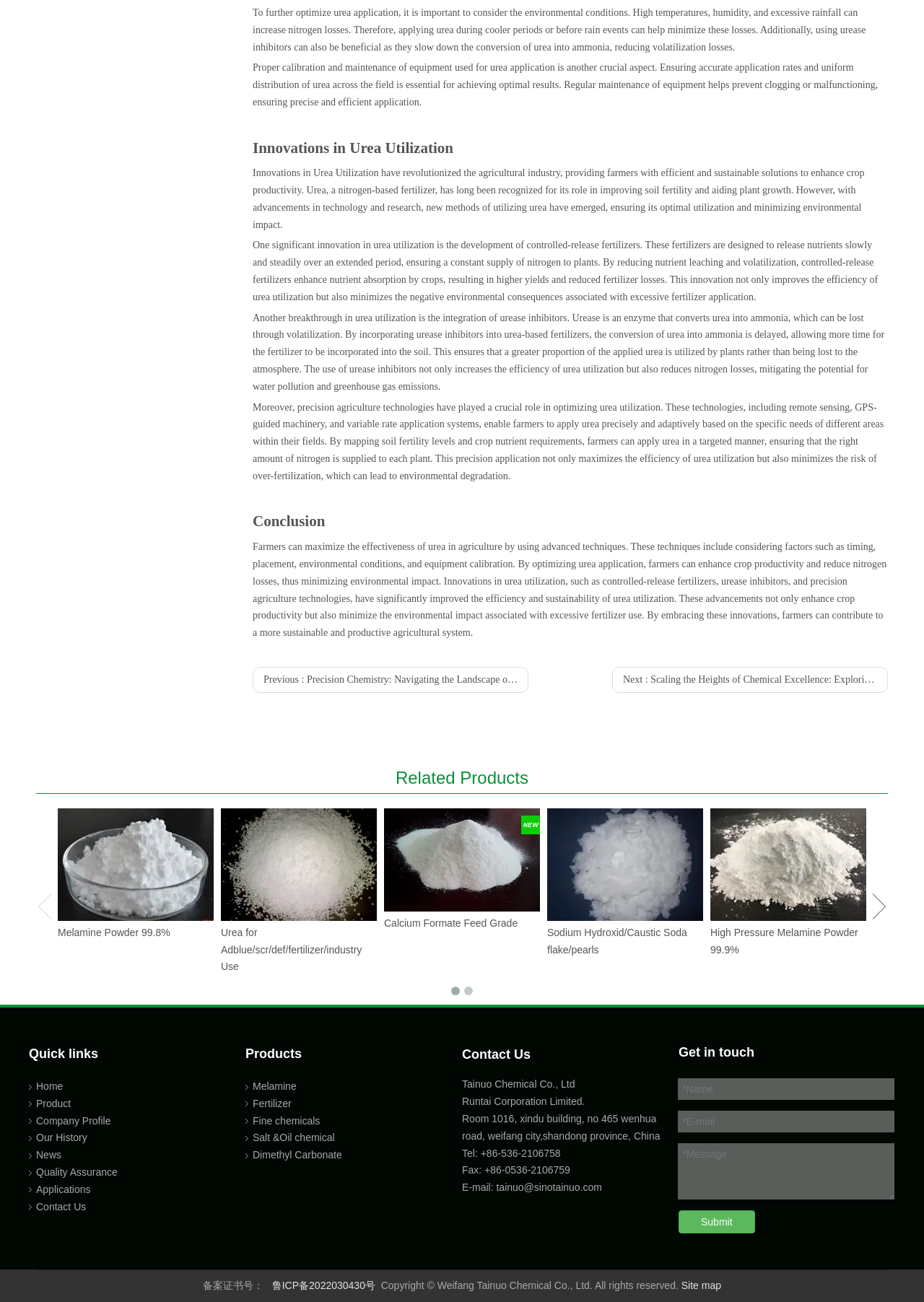What is the main topic of this webpage?
Look at the image and provide a detailed response to the question.

Based on the content of the webpage, it appears to be discussing the innovations and optimal utilization of urea in agriculture, including its benefits and environmental impact.